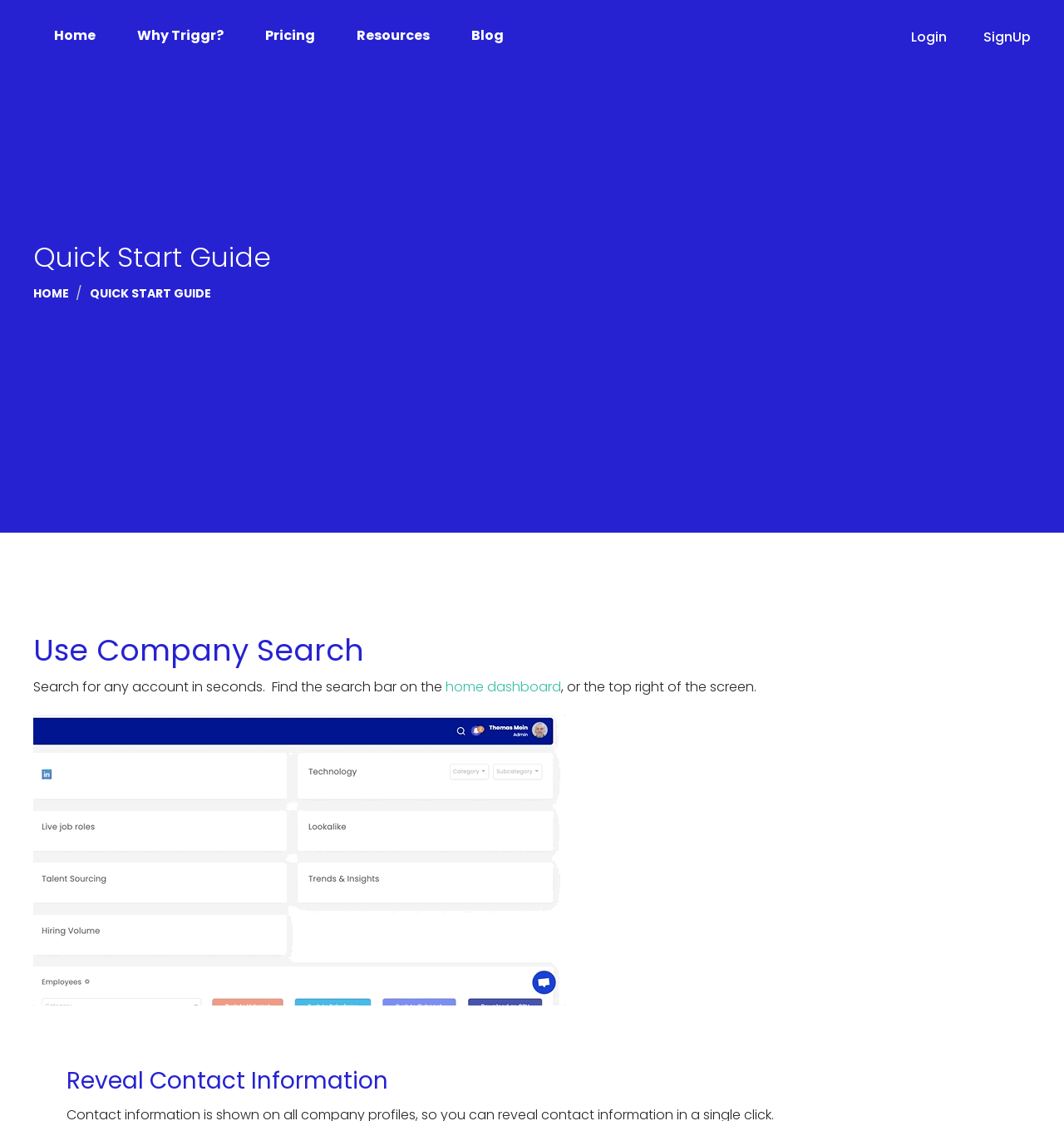Identify the text that serves as the heading for the webpage and generate it.

Quick Start Guide